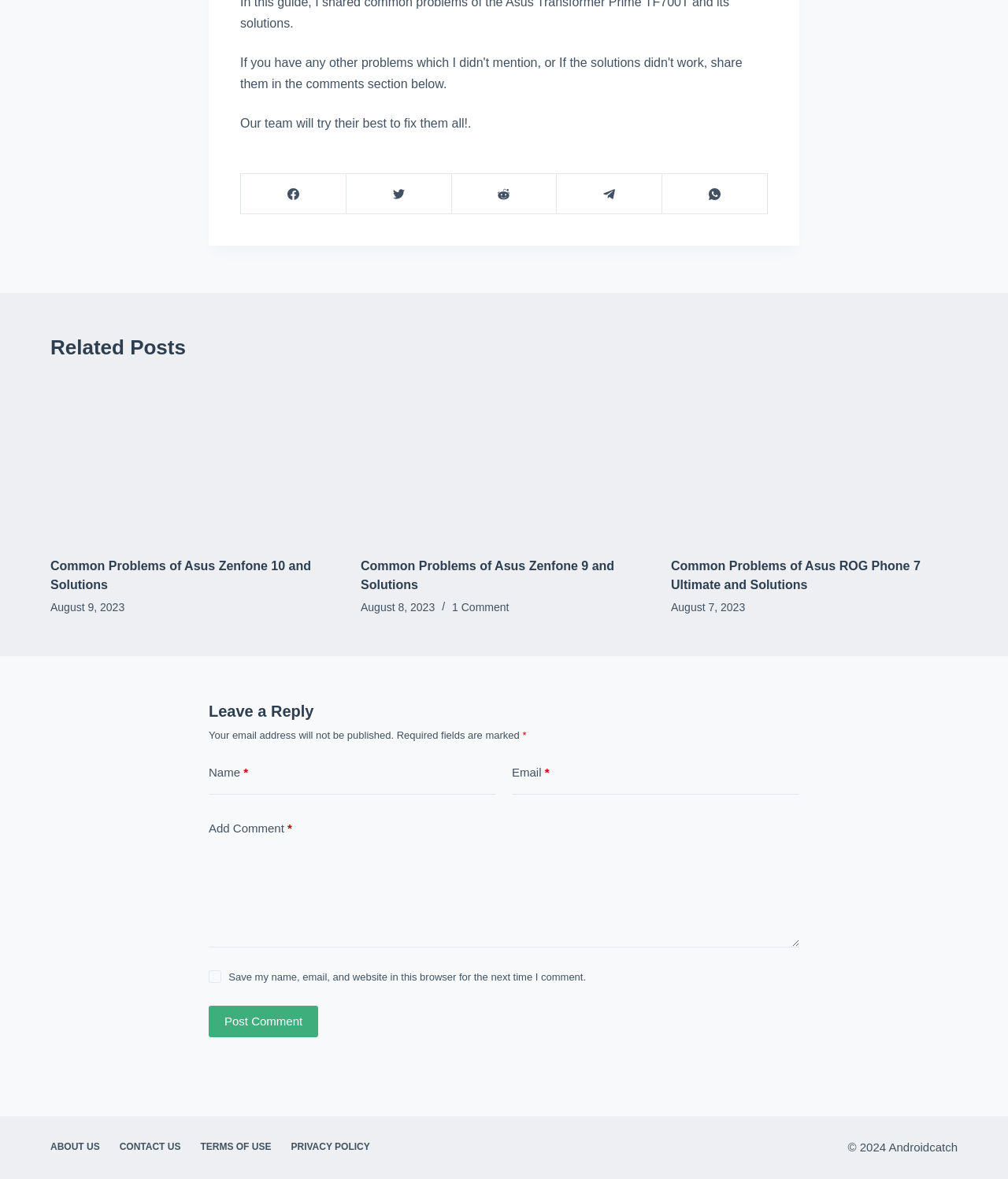Locate the bounding box coordinates of the element's region that should be clicked to carry out the following instruction: "Go to ABOUT US page". The coordinates need to be four float numbers between 0 and 1, i.e., [left, top, right, bottom].

[0.04, 0.968, 0.109, 0.978]